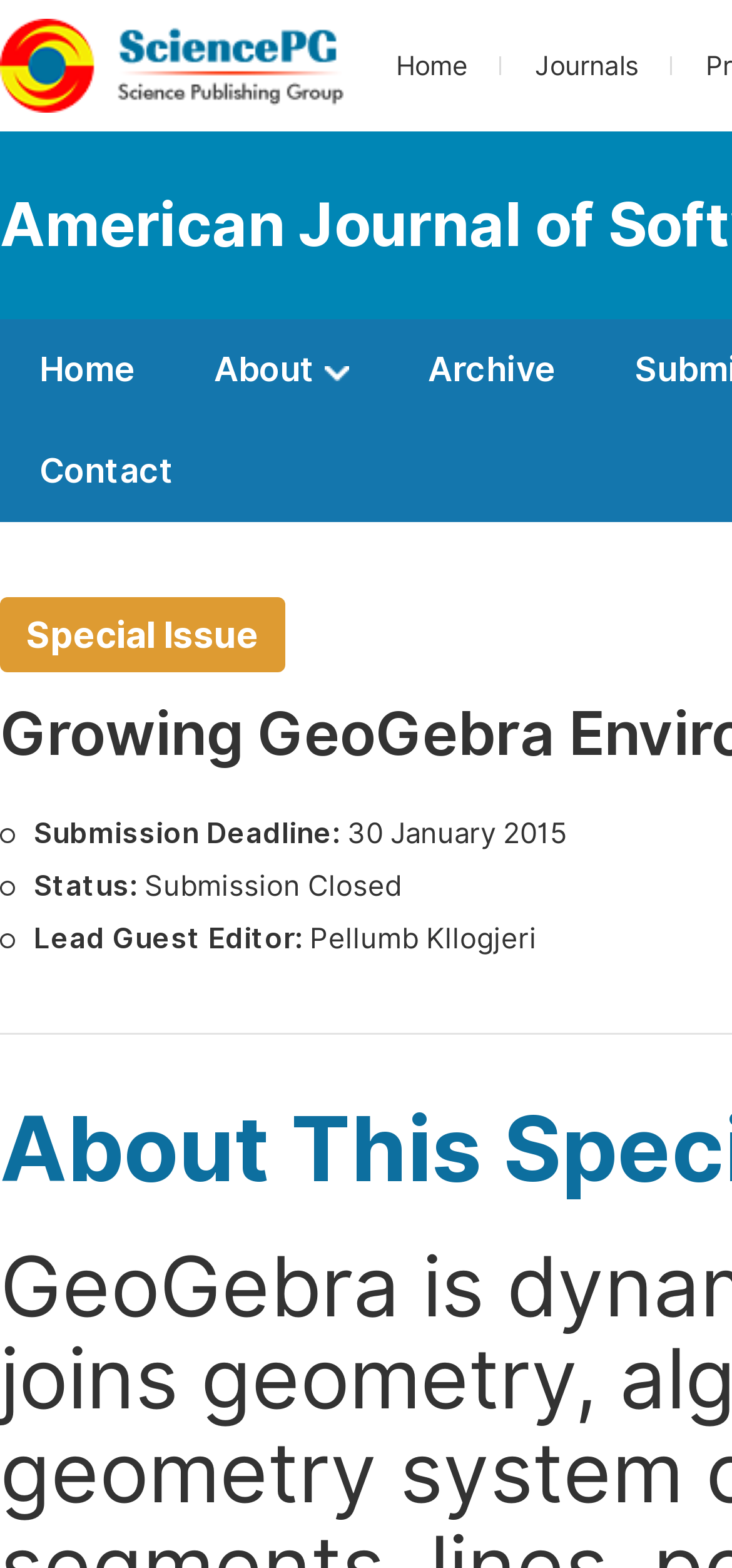What is the status of the submission?
Respond to the question with a single word or phrase according to the image.

Submission Closed